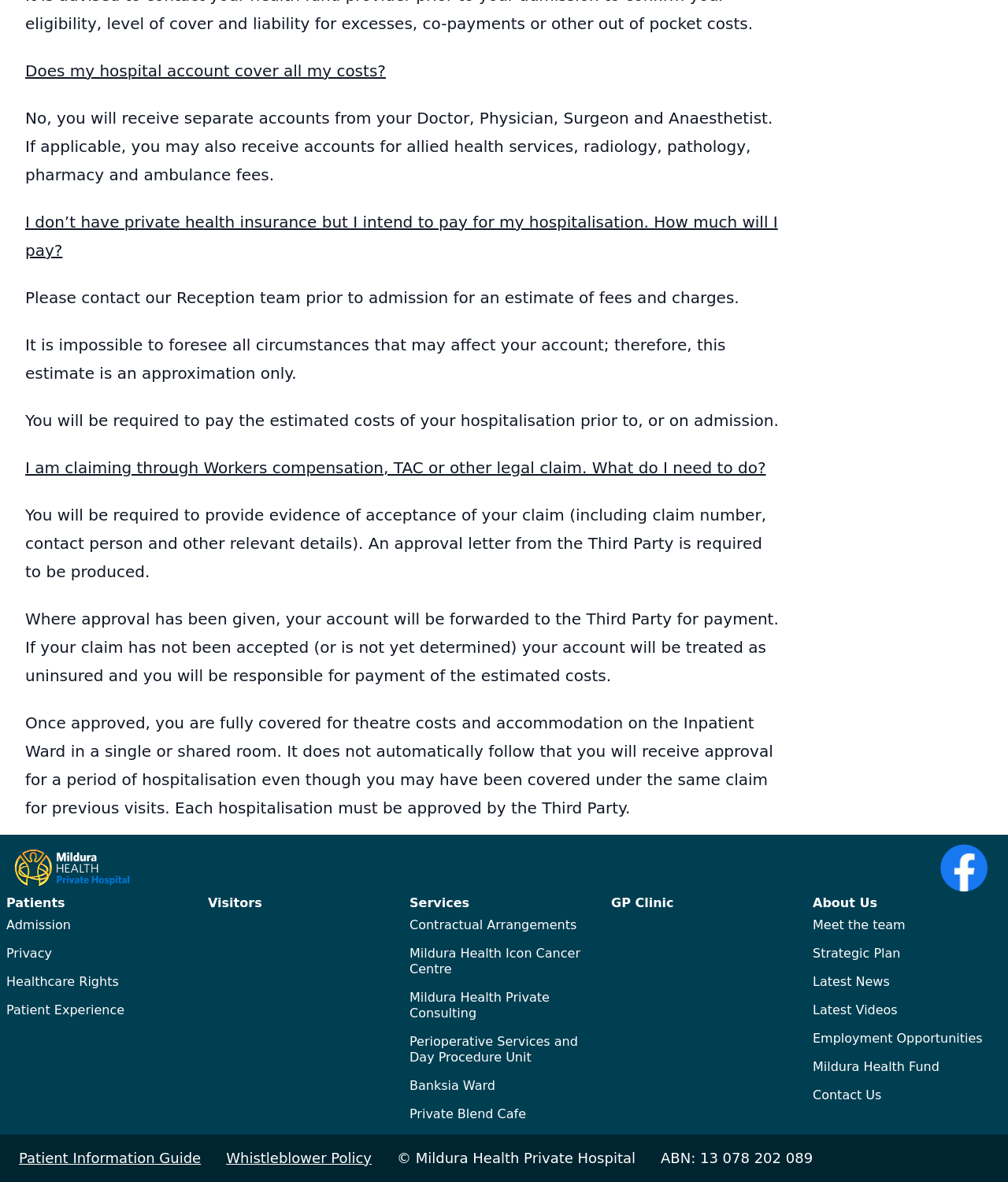Given the element description, predict the bounding box coordinates in the format (top-left x, top-left y, bottom-right x, bottom-right y). Make sure all values are between 0 and 1. Here is the element description: Admission

[0.006, 0.771, 0.194, 0.795]